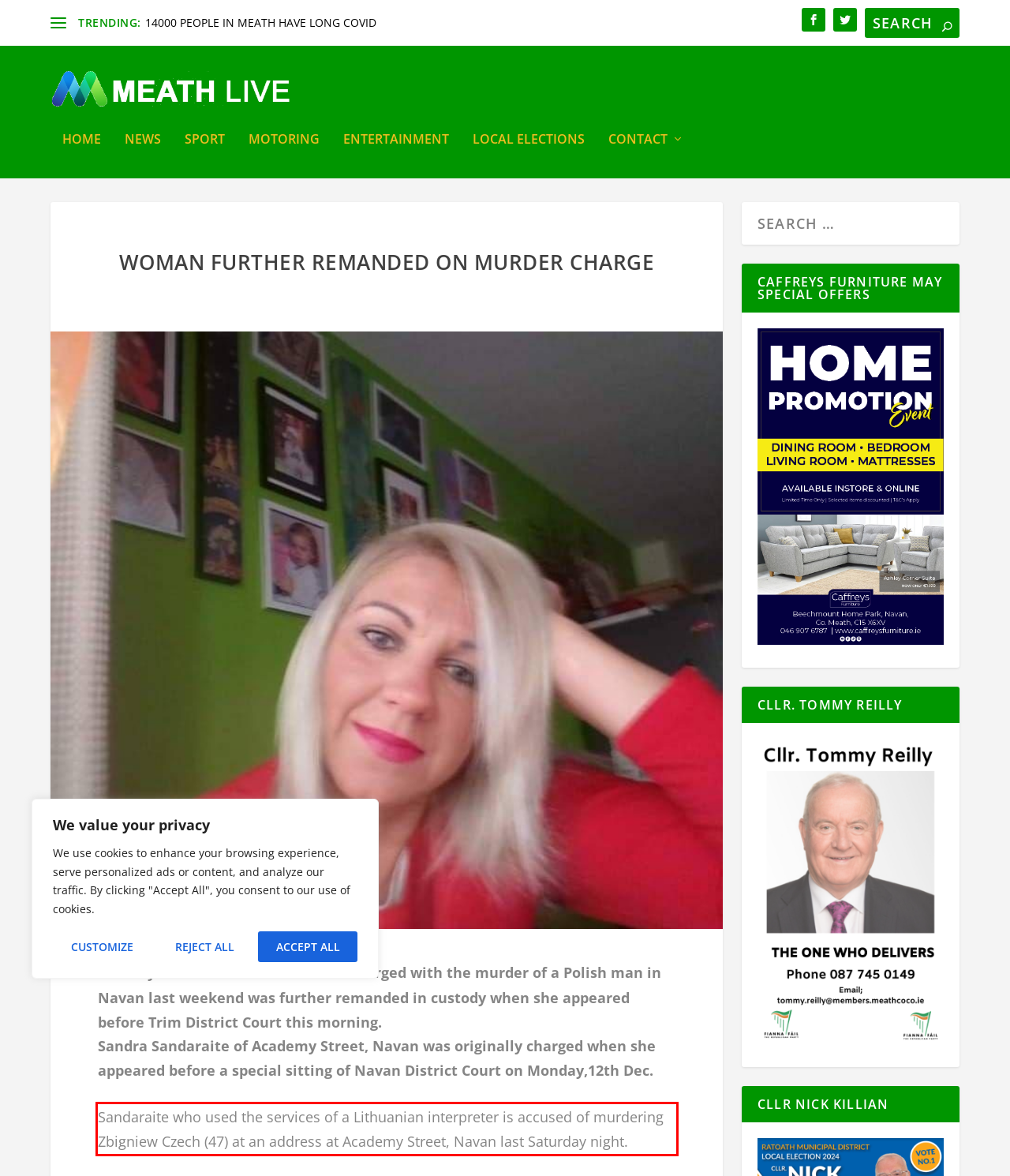Please analyze the provided webpage screenshot and perform OCR to extract the text content from the red rectangle bounding box.

Sandaraite who used the services of a Lithuanian interpreter is accused of murdering Zbigniew Czech (47) at an address at Academy Street, Navan last Saturday night.